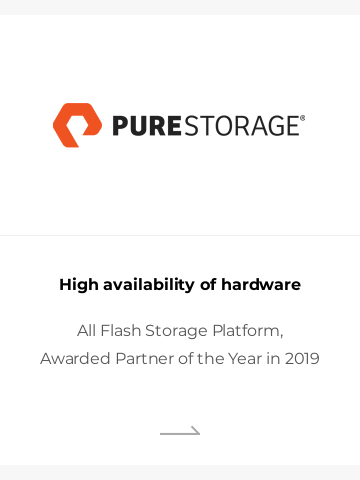Offer a detailed narrative of the image's content.

The image showcases the logo of Pure Storage, prominently displayed in an orange hexagonal shape with the text "PURE" in bold letters followed by "STORAGE" in a sleek, modern font. Below the logo, a headline reads "High availability of hardware," emphasizing the reliability and performance of their offerings. The accompanying text highlights their achievement of being recognized as the "Awarded Partner of the Year in 2019" for their All Flash Storage Platform, underscoring their commitment to excellence in providing high-performance storage solutions. This visual representation conveys the innovation and quality associated with Pure Storage's services in the technology sector.